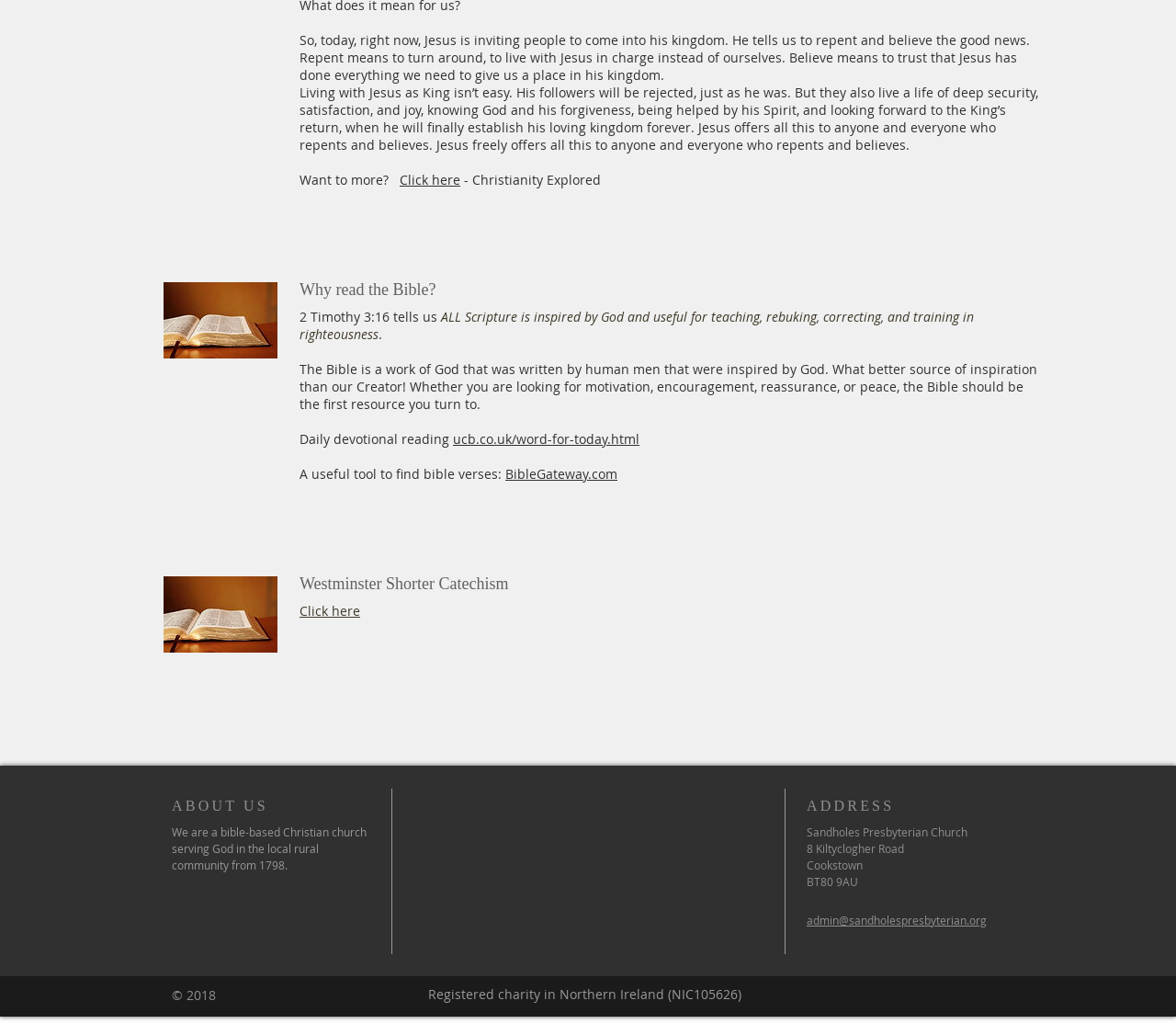Using the webpage screenshot, find the UI element described by admin@sandholespresbyterian.org. Provide the bounding box coordinates in the format (top-left x, top-left y, bottom-right x, bottom-right y), ensuring all values are floating point numbers between 0 and 1.

[0.686, 0.882, 0.839, 0.896]